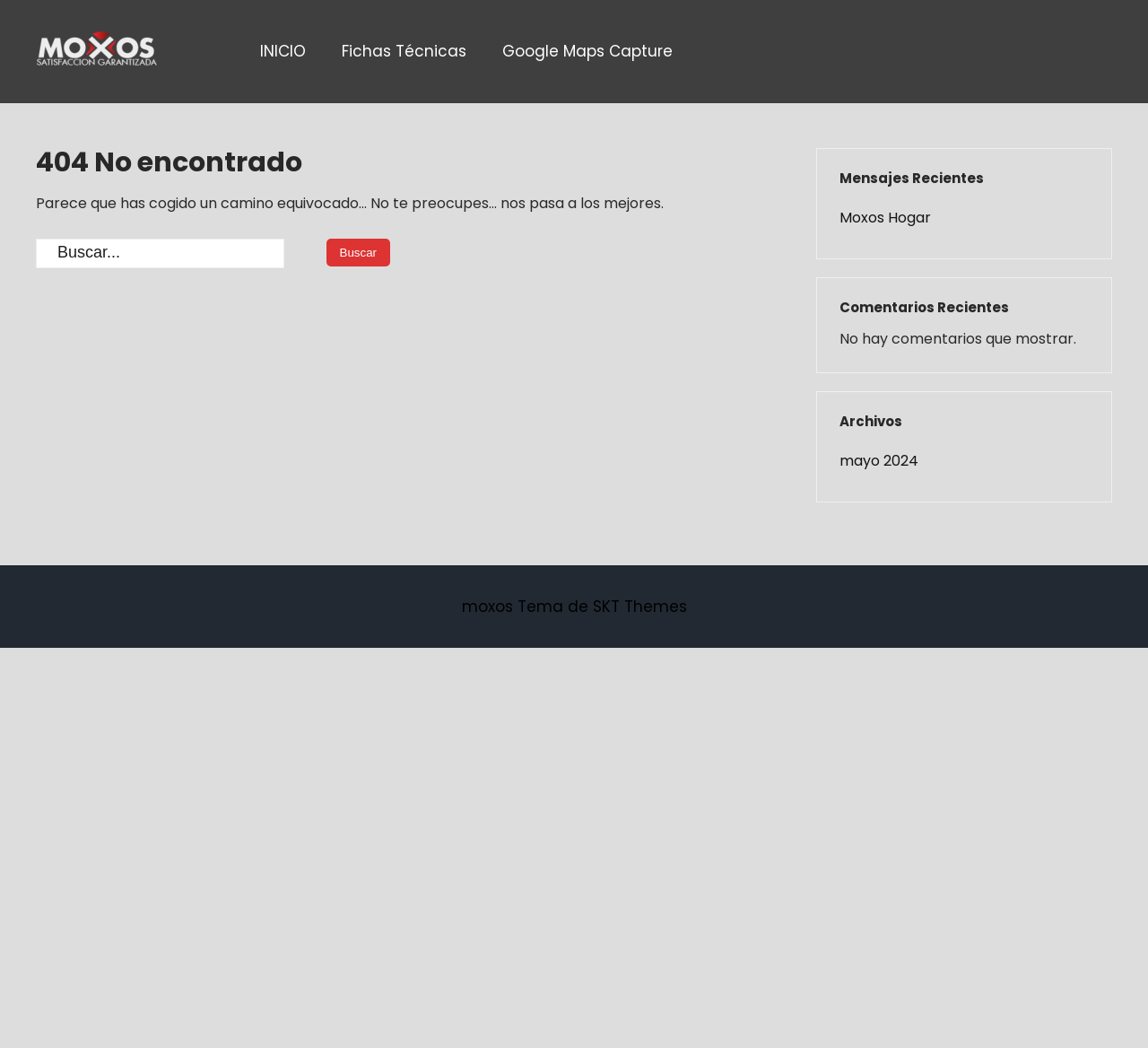Are there any comments shown on this webpage?
Can you offer a detailed and complete answer to this question?

The webpage has a section titled 'Comentarios Recientes' but it shows a message 'No hay comentarios que mostrar.' indicating that there are no comments to display.